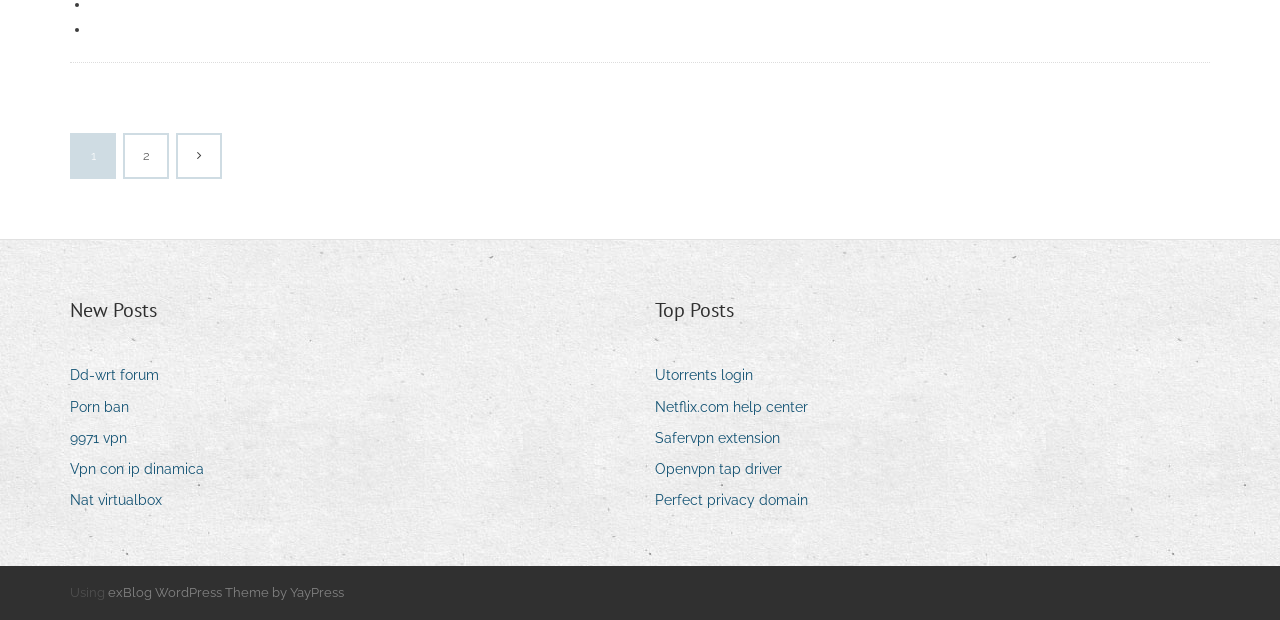Determine the bounding box coordinates of the region I should click to achieve the following instruction: "Click on 'New Posts'". Ensure the bounding box coordinates are four float numbers between 0 and 1, i.e., [left, top, right, bottom].

[0.055, 0.476, 0.123, 0.525]